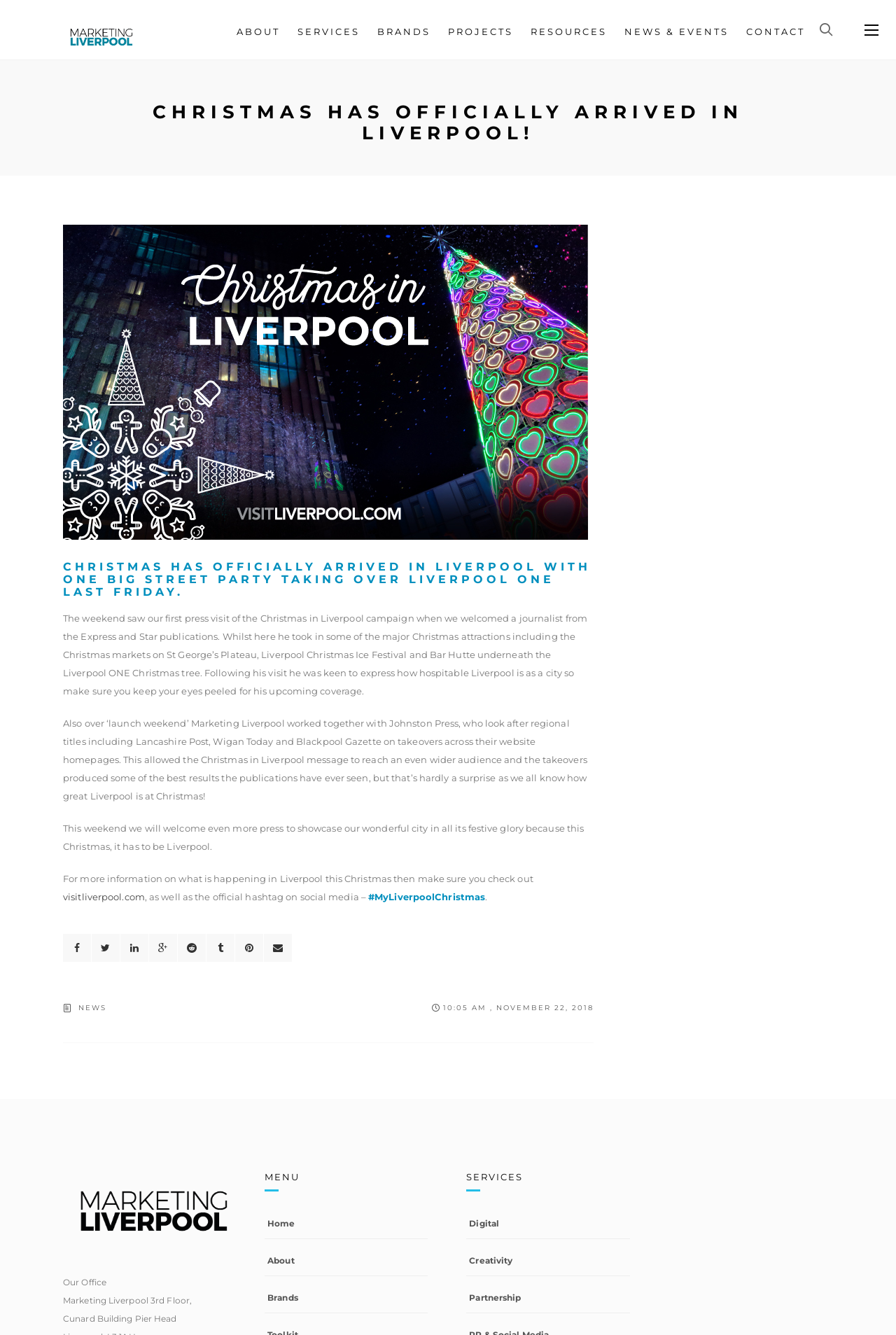Bounding box coordinates are specified in the format (top-left x, top-left y, bottom-right x, bottom-right y). All values are floating point numbers bounded between 0 and 1. Please provide the bounding box coordinate of the region this sentence describes: alt="Christmas in Liverpool"

[0.07, 0.169, 0.662, 0.404]